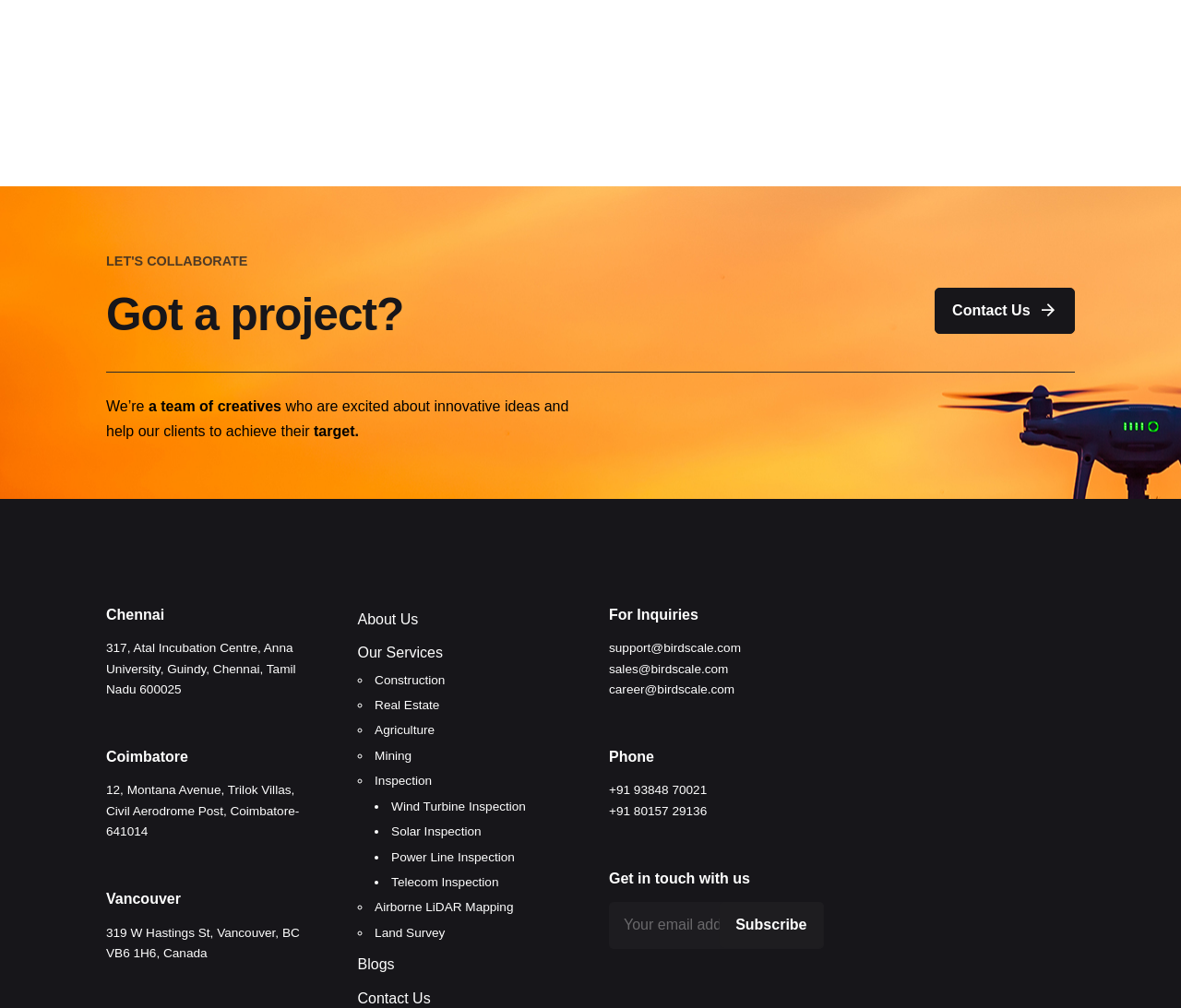What is the company's tagline?
Look at the image and construct a detailed response to the question.

The company's tagline can be inferred from the text 'We’re a team of creatives who are excited about innovative ideas and help our clients to achieve their target.' which suggests that the company is focused on innovative ideas.